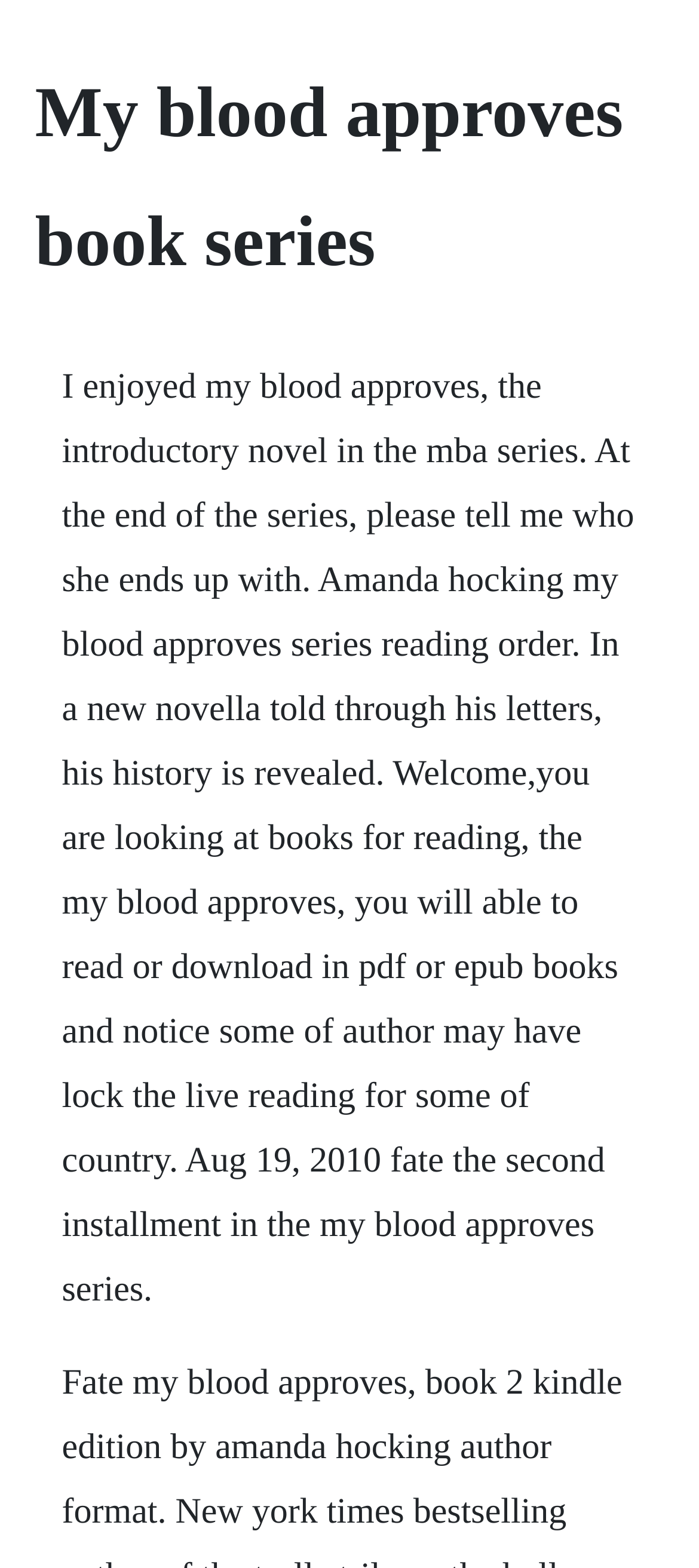Please find and generate the text of the main heading on the webpage.

My blood approves book series